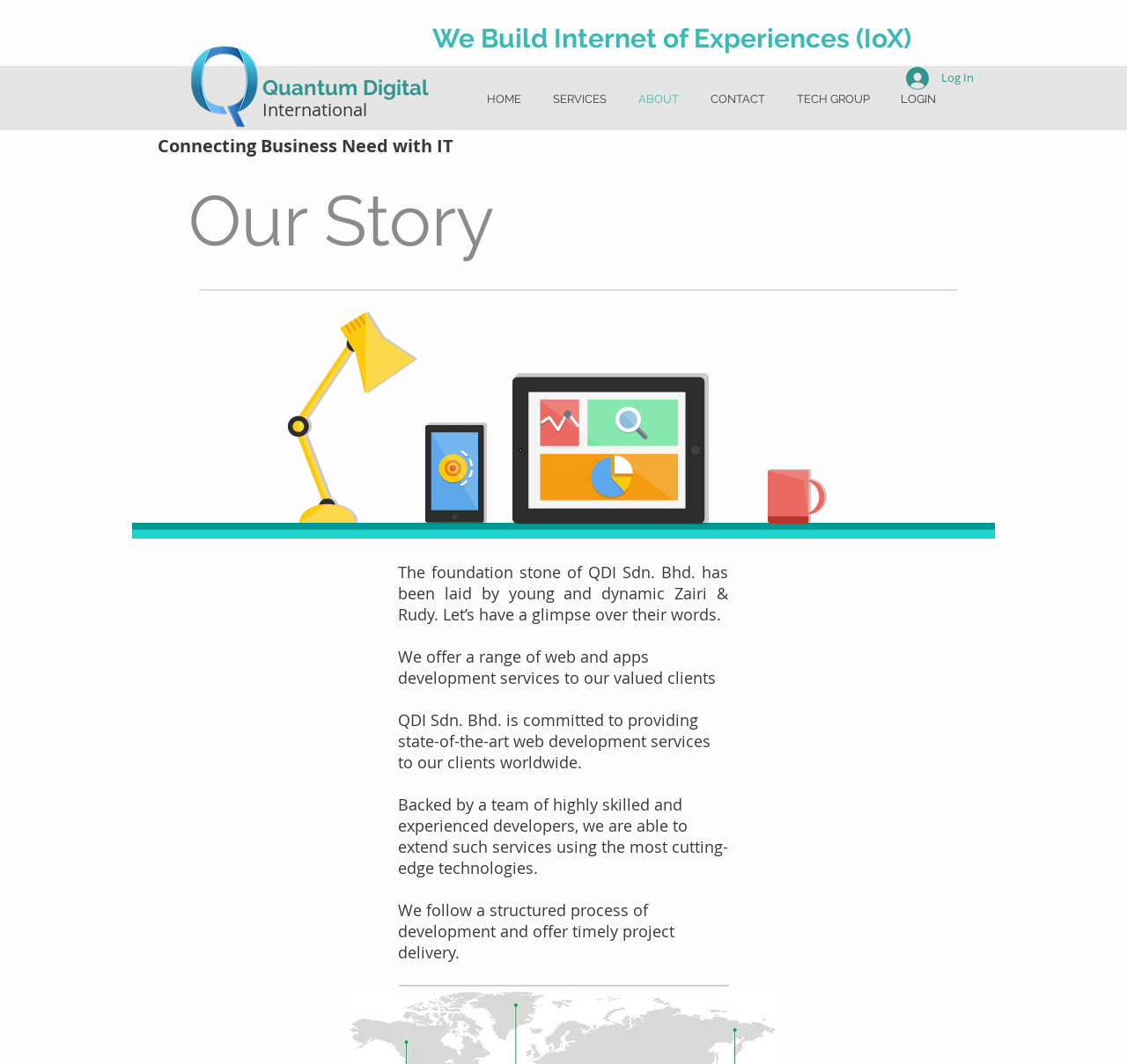Answer in one word or a short phrase: 
What services does the company offer?

Web and apps development